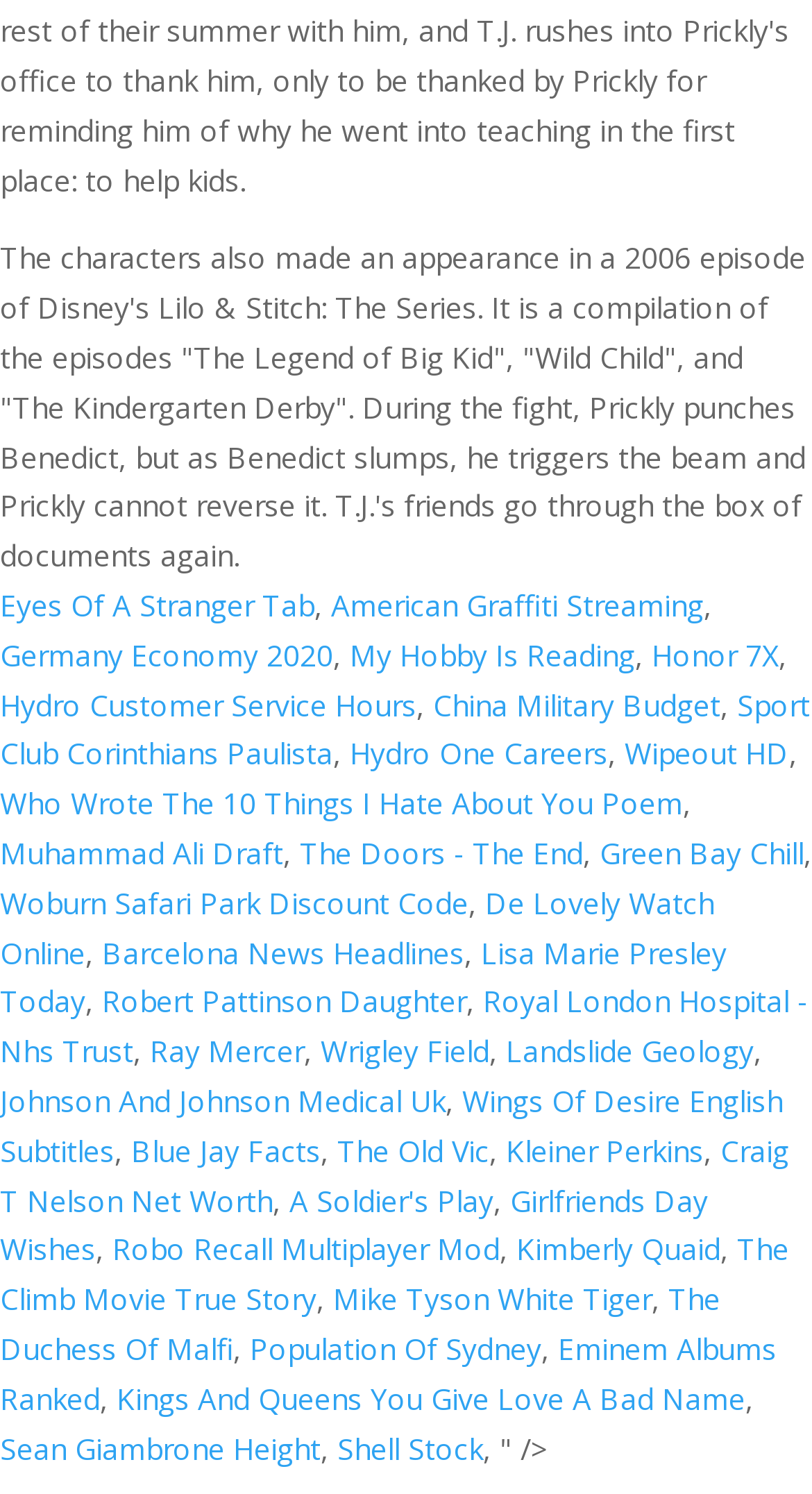Bounding box coordinates must be specified in the format (top-left x, top-left y, bottom-right x, bottom-right y). All values should be floating point numbers between 0 and 1. What are the bounding box coordinates of the UI element described as: Honor 7X

[0.803, 0.425, 0.959, 0.451]